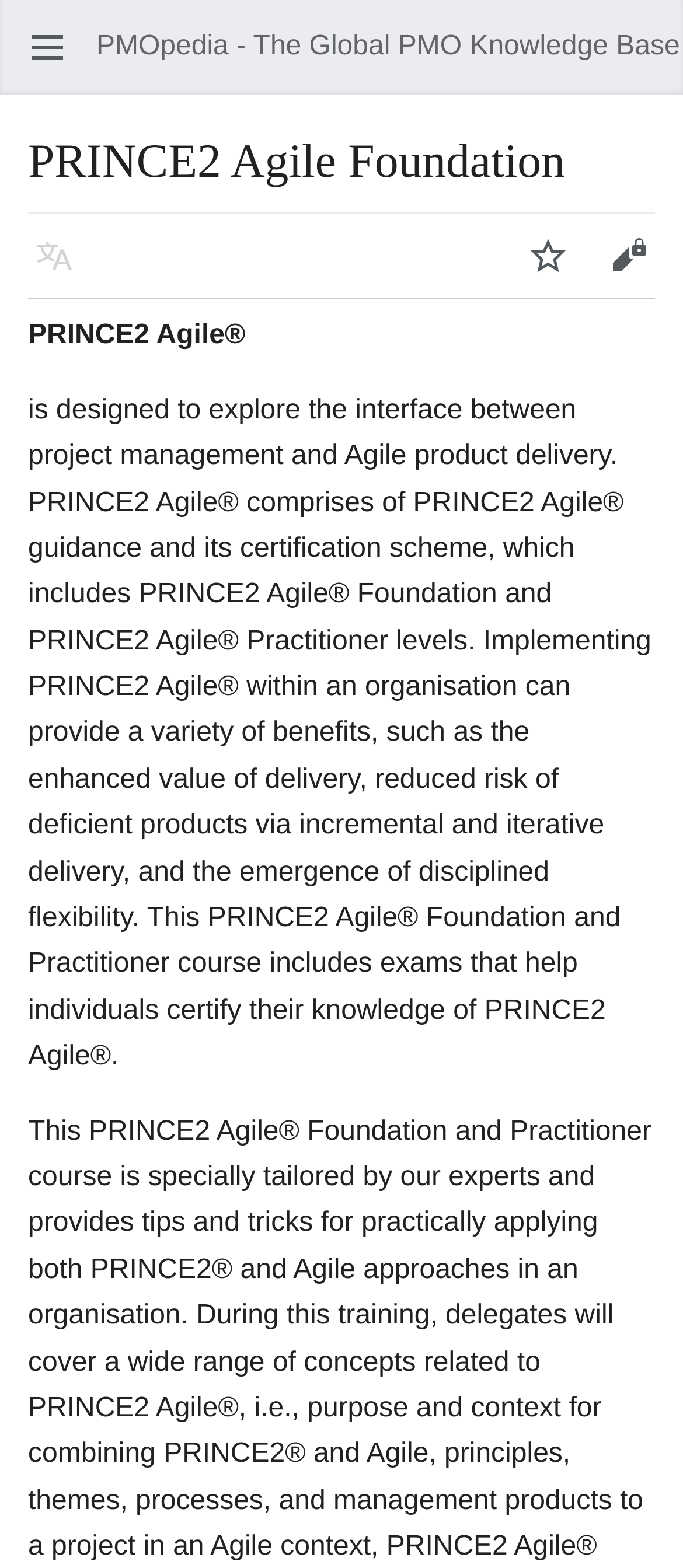Predict the bounding box of the UI element based on the description: "parent_node: Open main menu". The coordinates should be four float numbers between 0 and 1, formatted as [left, top, right, bottom].

[0.041, 0.004, 0.074, 0.019]